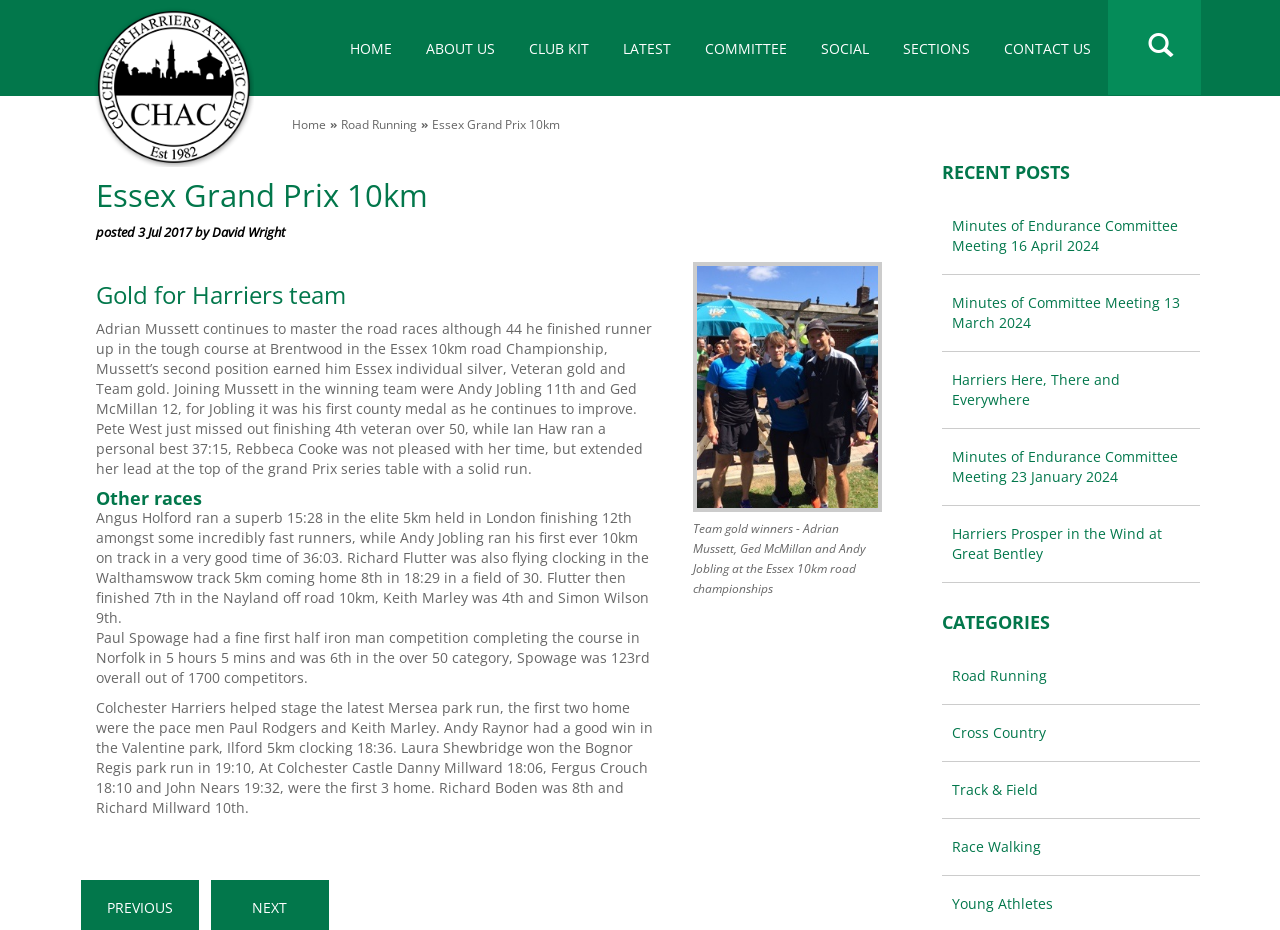Bounding box coordinates are given in the format (top-left x, top-left y, bottom-right x, bottom-right y). All values should be floating point numbers between 0 and 1. Provide the bounding box coordinate for the UI element described as: SERVICES

None